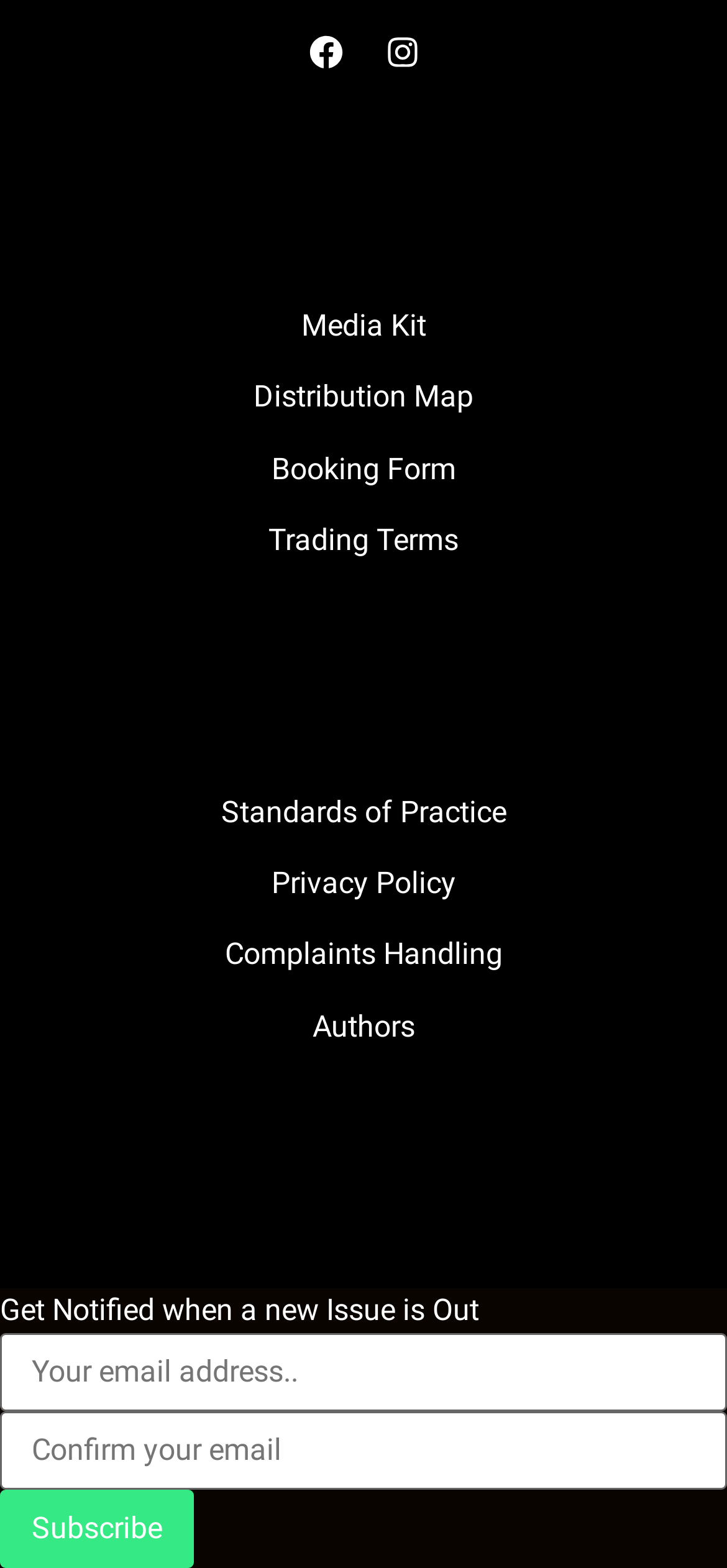Determine the coordinates of the bounding box that should be clicked to complete the instruction: "View Advertising Resources". The coordinates should be represented by four float numbers between 0 and 1: [left, top, right, bottom].

[0.077, 0.126, 0.923, 0.152]